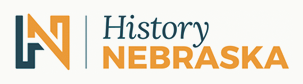Please answer the following question using a single word or phrase: What is the color of 'NEBRASKA' in the logo?

Vibrant orange